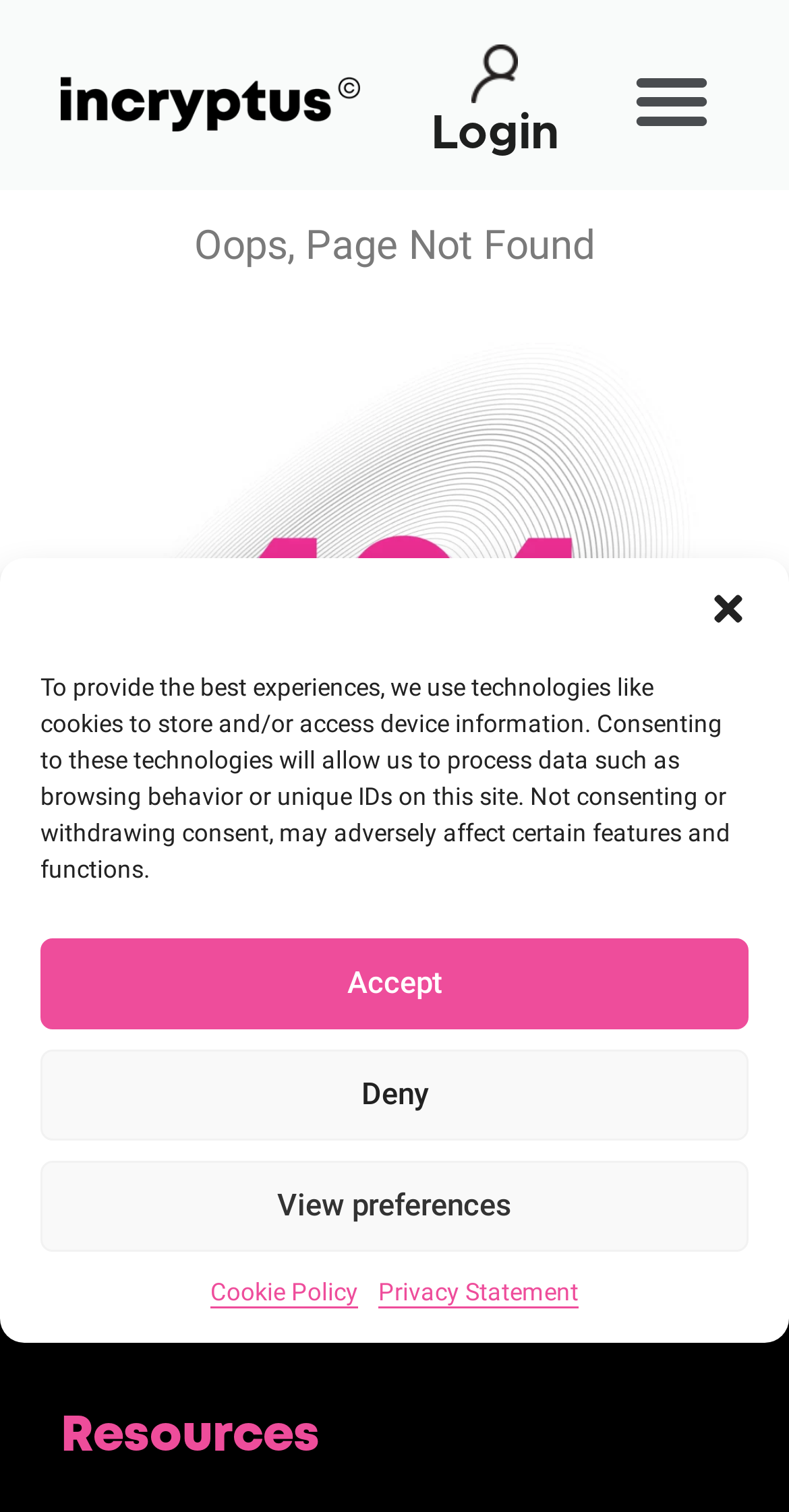Locate the bounding box coordinates of the item that should be clicked to fulfill the instruction: "Click the login button".

[0.547, 0.073, 0.709, 0.104]